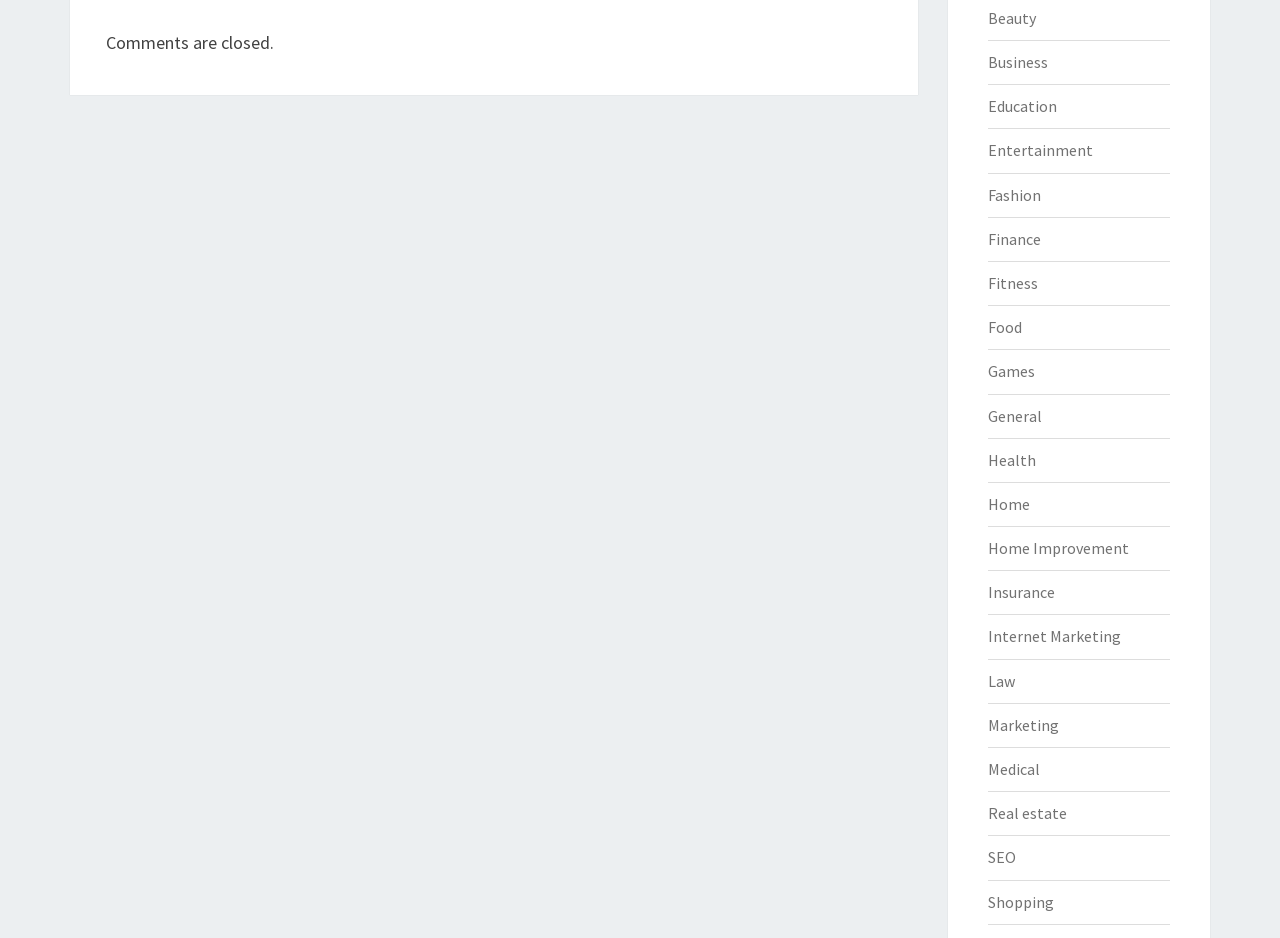Are comments allowed on this webpage?
Look at the screenshot and provide an in-depth answer.

The StaticText element 'Comments are closed.' with a bounding box of [0.083, 0.033, 0.214, 0.058] indicates that comments are not allowed on this webpage.